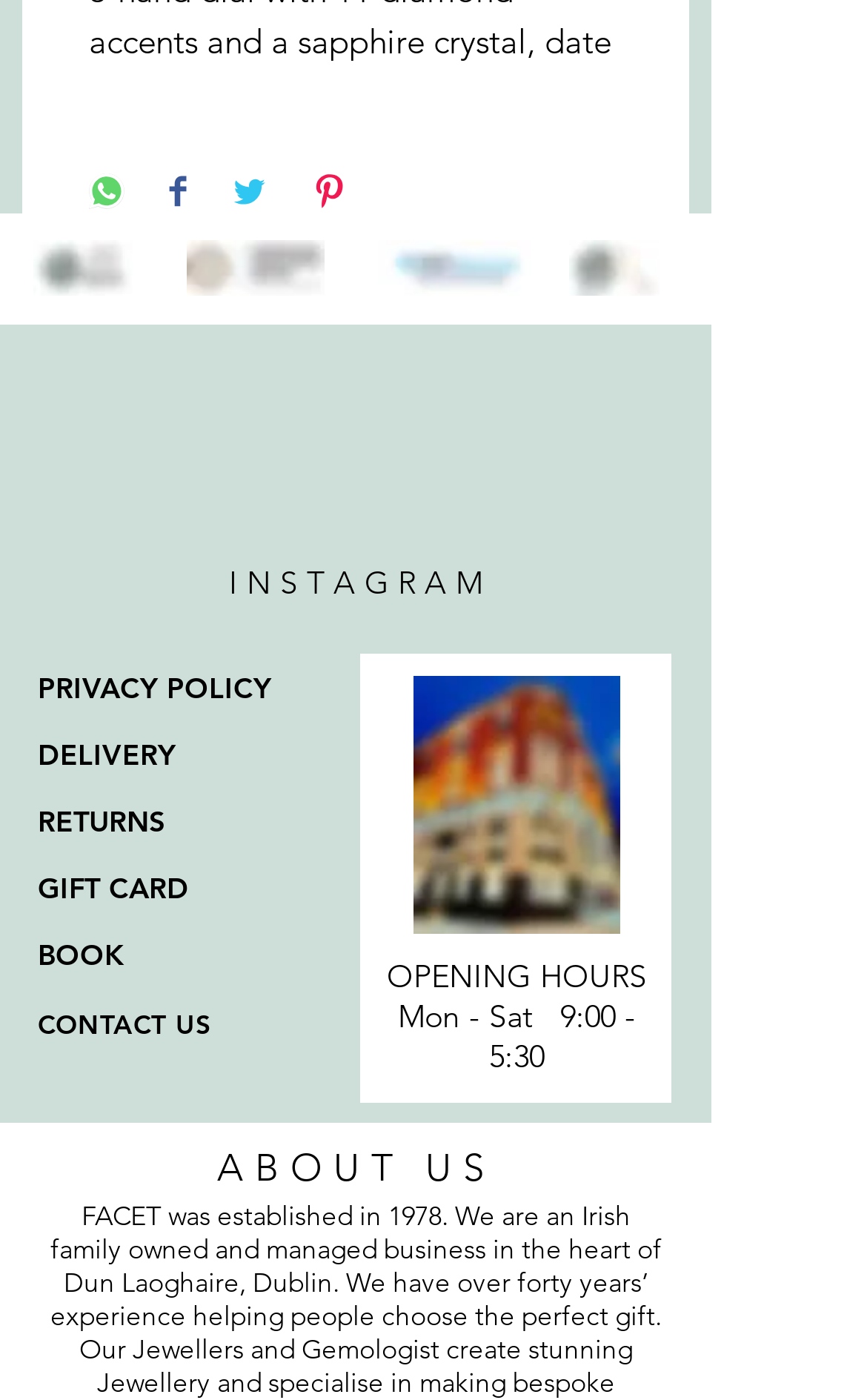Show the bounding box coordinates for the element that needs to be clicked to execute the following instruction: "View Privacy Policy". Provide the coordinates in the form of four float numbers between 0 and 1, i.e., [left, top, right, bottom].

[0.044, 0.468, 0.338, 0.516]